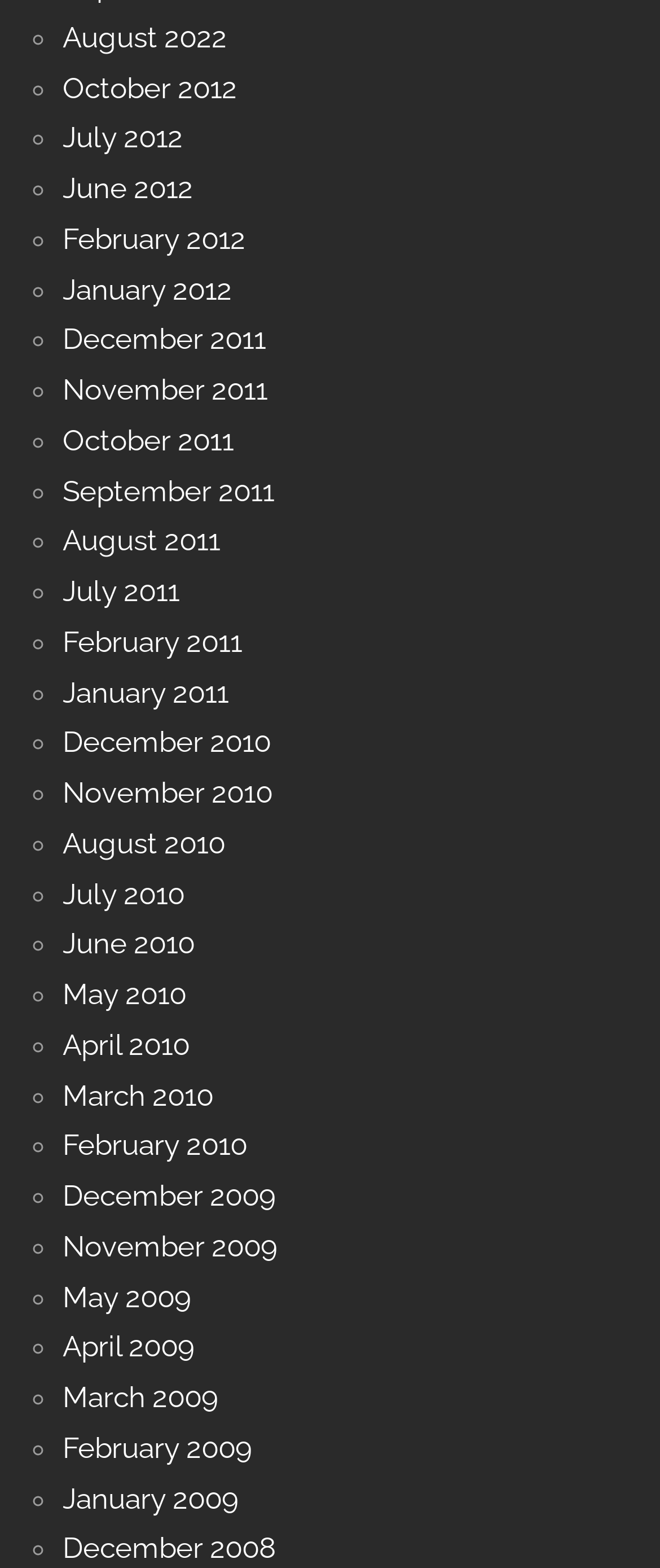Is there a month listed from the year 2008? Based on the screenshot, please respond with a single word or phrase.

Yes